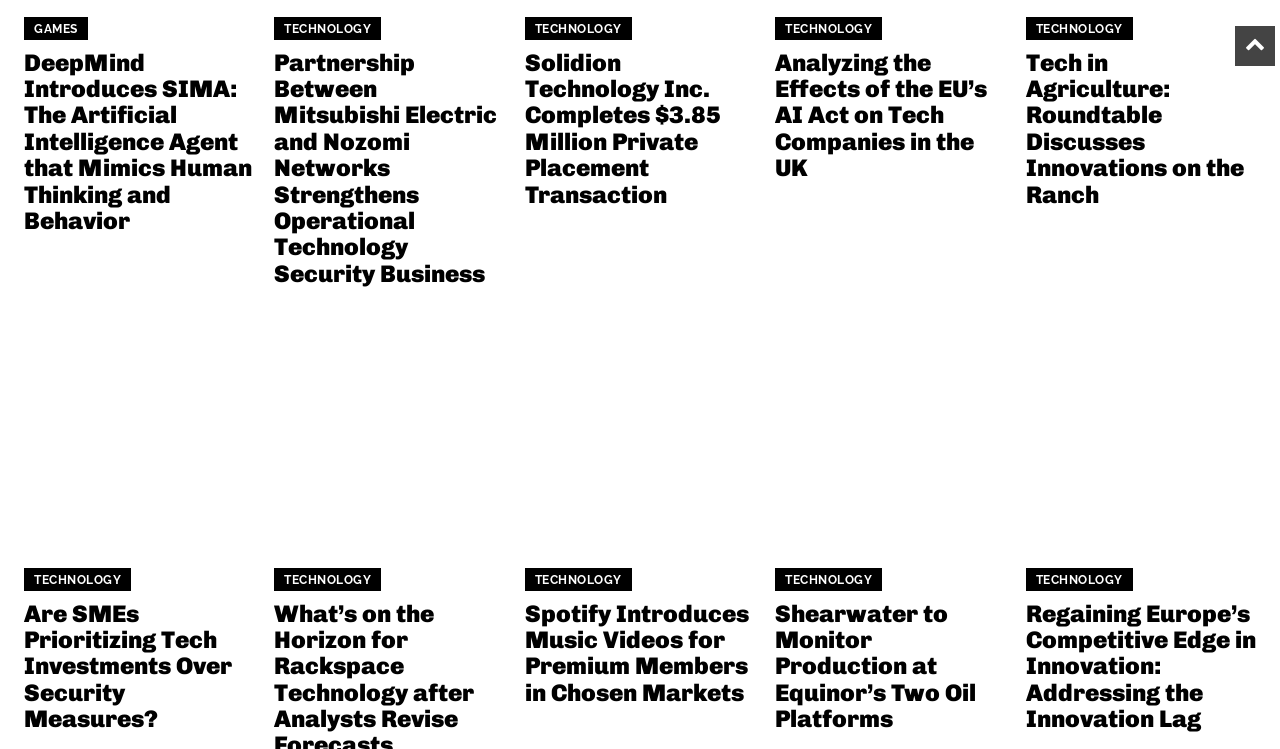Please find the bounding box coordinates of the element that must be clicked to perform the given instruction: "View the news about 'Partnership Between Mitsubishi Electric and Nozomi Networks Strengthens Operational Technology Security Business'". The coordinates should be four float numbers from 0 to 1, i.e., [left, top, right, bottom].

[0.214, 0.066, 0.394, 0.383]